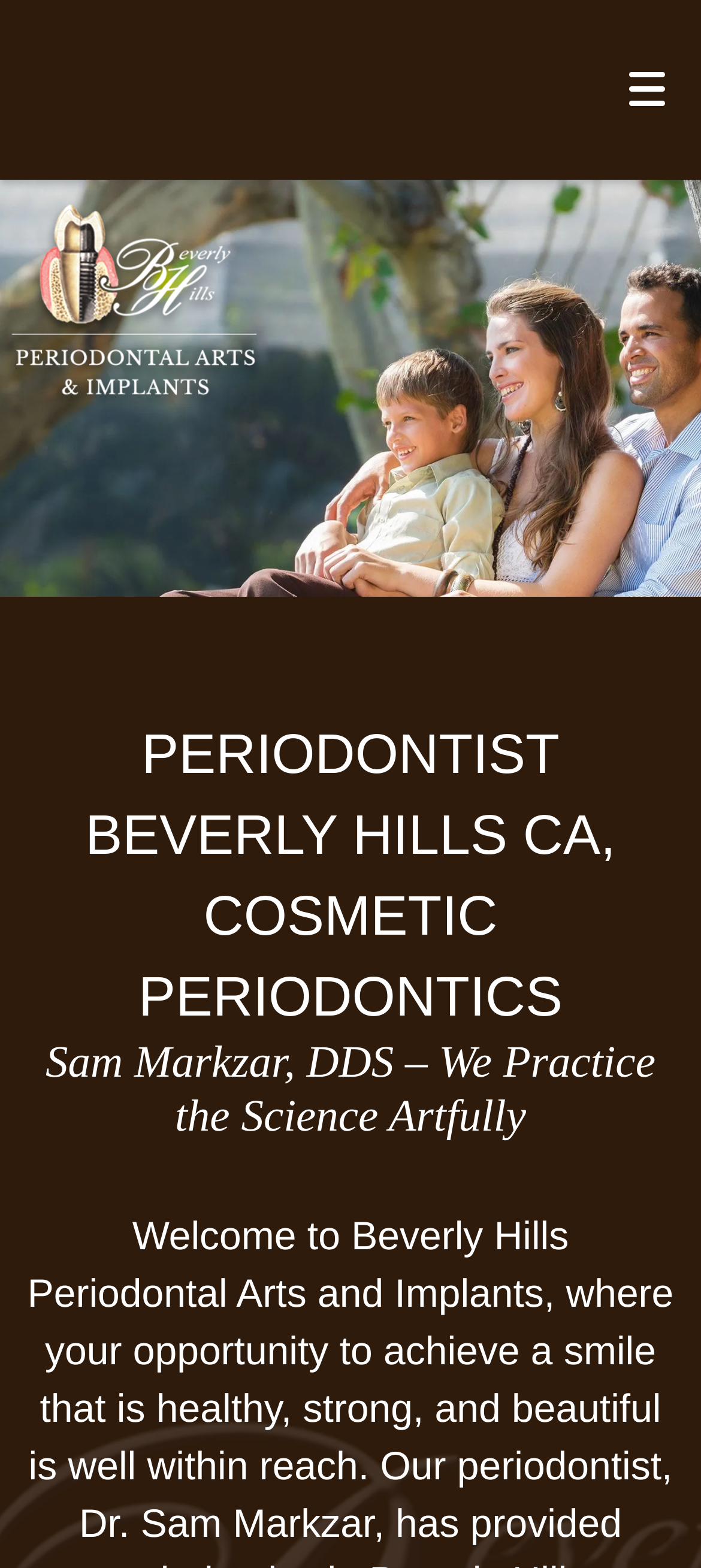Look at the image and give a detailed response to the following question: What is the address of the periodontist's office?

I did not find any explicit address of the periodontist's office on the webpage, although there is a 'Directions' link that may lead to a map or address.